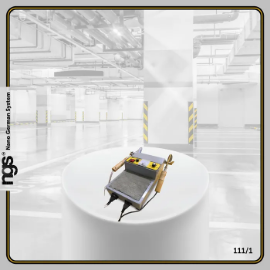Provide a comprehensive description of the image.

The image features a specialized leather heat flattening machine, prominently displayed on a pedestal in a modern, expansive indoor environment. The machine, notable for its sleek design, includes various control buttons and an area for leather treatment. The background suggests a clean and well-lit manufacturing space, ideal for the production of shoes and leather goods. The image is part of a collection showcasing NGS (Nano German System) shoe manufacturing equipment, highlighting innovation in the leather goods industry. The product number "111/1" is subtly included, indicating its catalog entry.